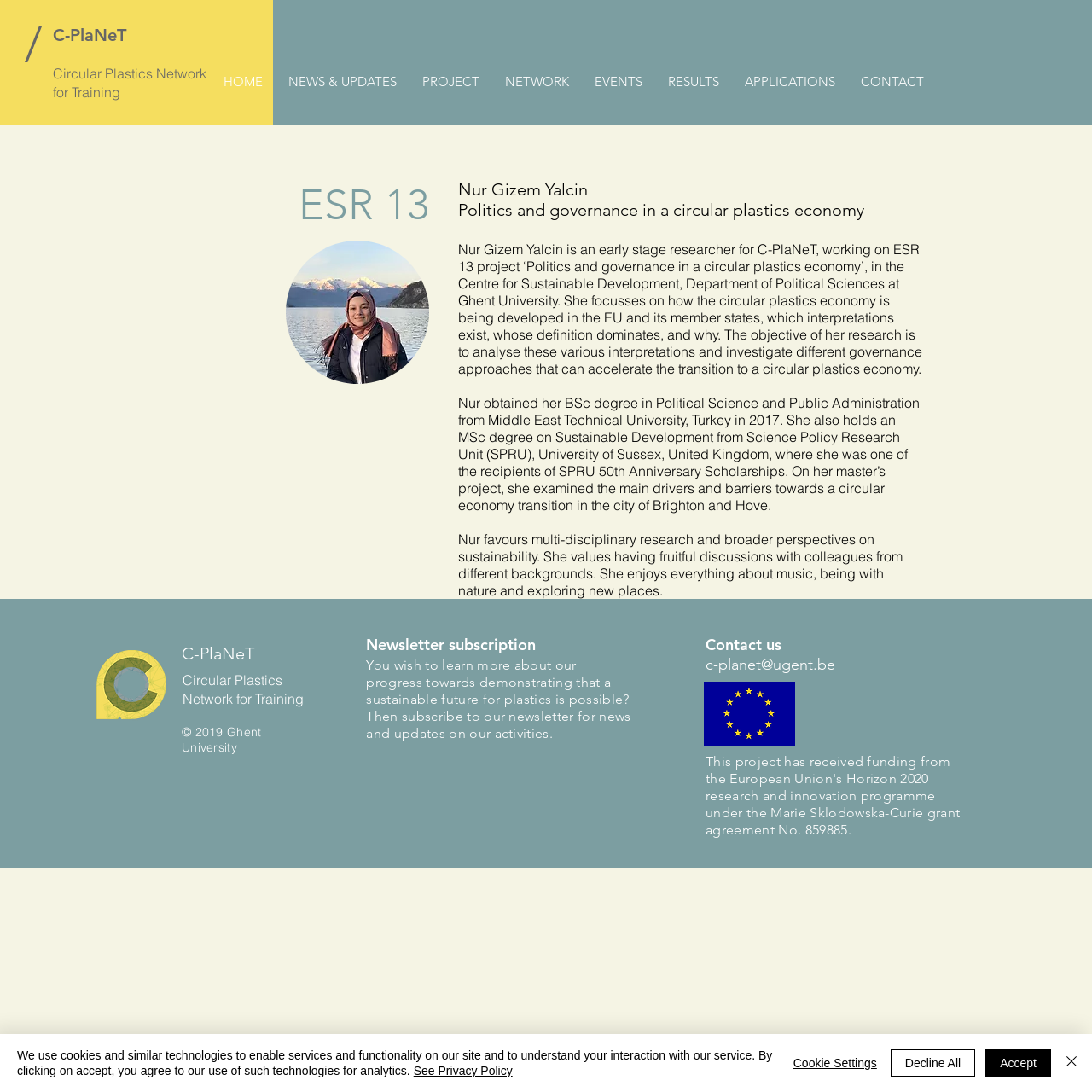What is the name of the researcher?
Using the image, provide a concise answer in one word or a short phrase.

Nur Gizem Yalcin